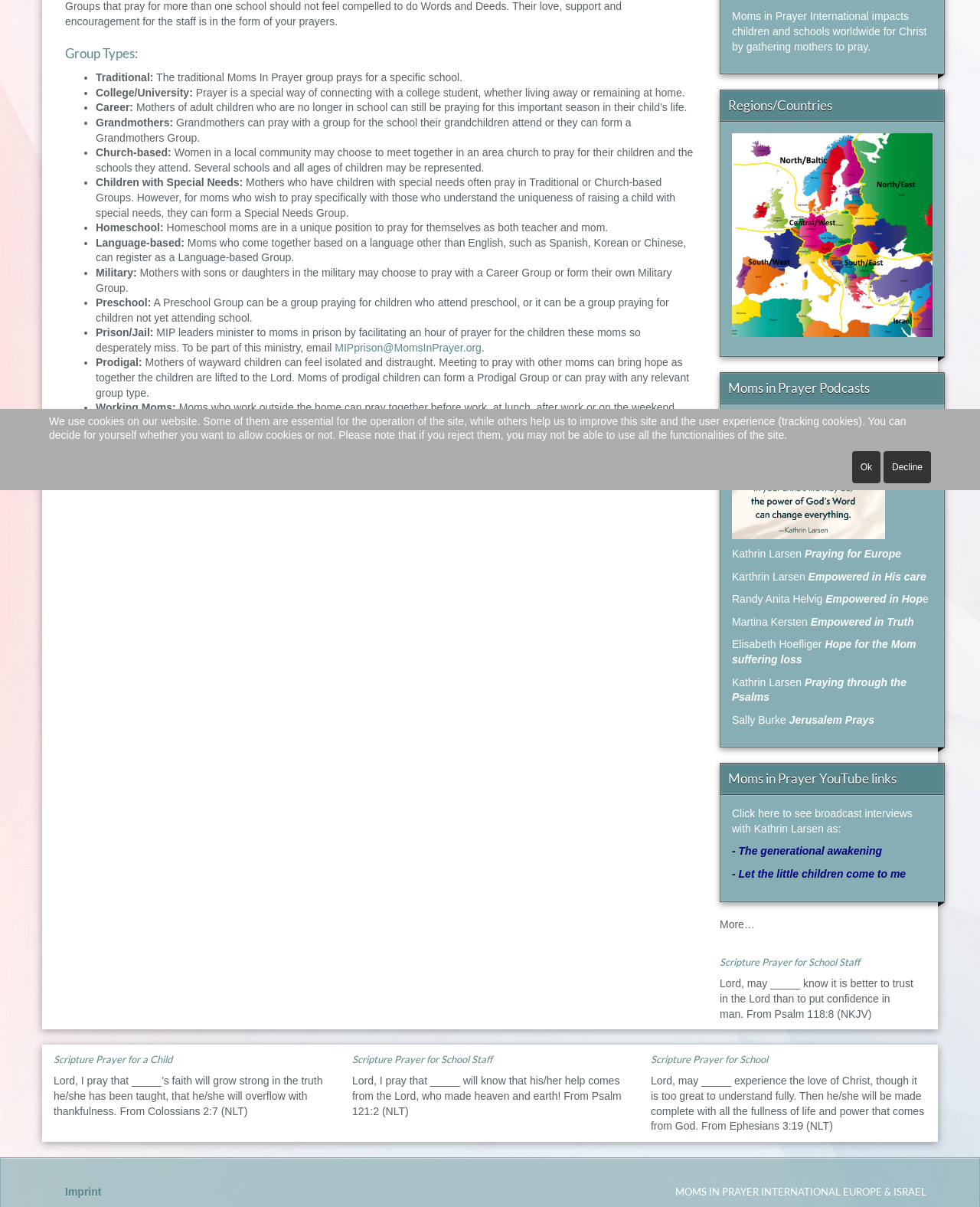Provide the bounding box coordinates for the specified HTML element described in this description: "Kath". The coordinates should be four float numbers ranging from 0 to 1, in the format [left, top, right, bottom].

[0.747, 0.345, 0.769, 0.355]